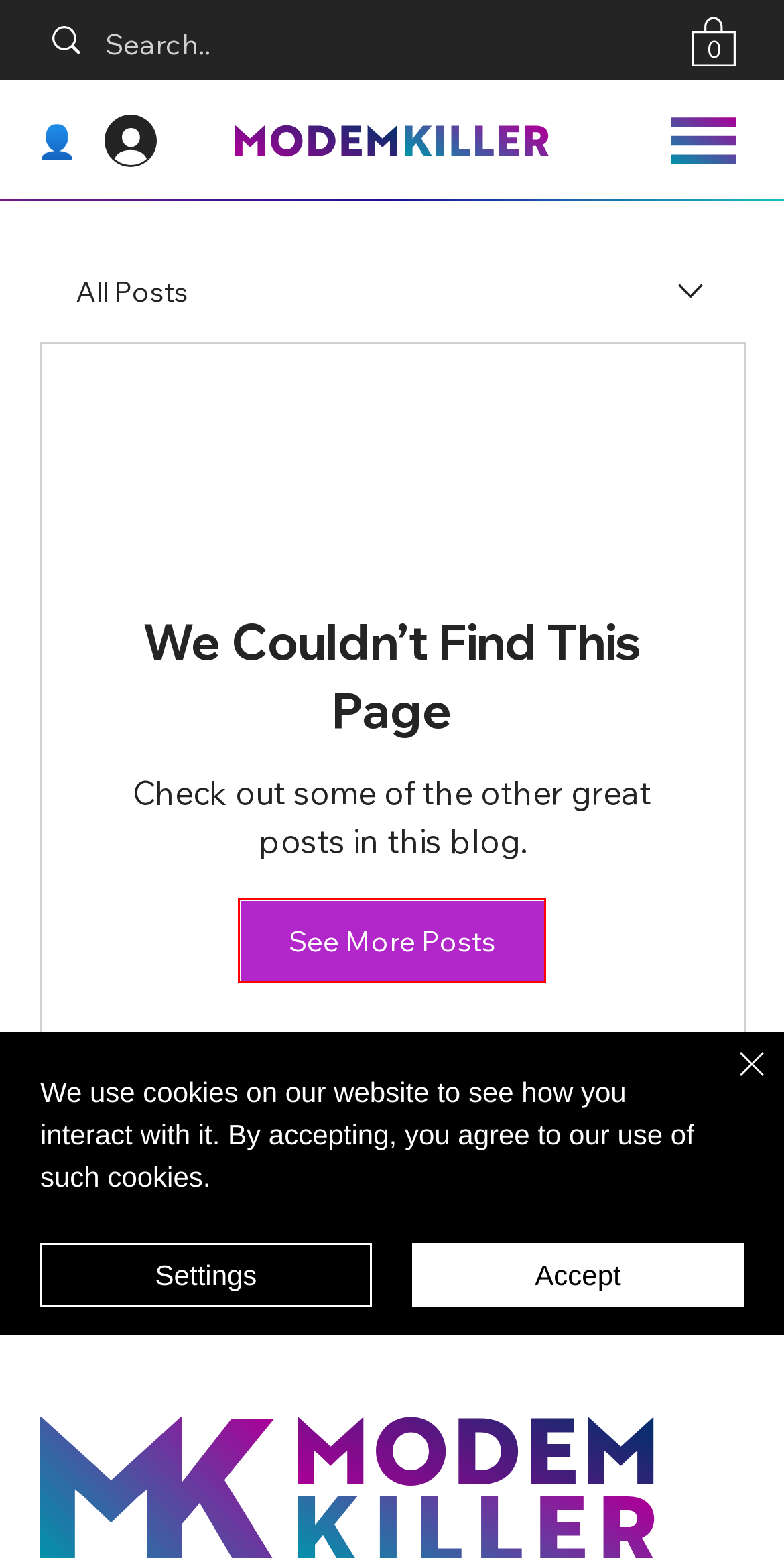Given a screenshot of a webpage with a red bounding box around a UI element, please identify the most appropriate webpage description that matches the new webpage after you click on the element. Here are the candidates:
A. FAQ | Modemkiller
B. Disclaimers | Modemkiller
C. Cookie Policy | Modemkiller
D. Cart Page | Modemkiller
E. Terms of Use | Modemkiller
F. All Products | Modemkiller
G. About | Modemkiller
H. News & Updates | Modemkiller 2024

H